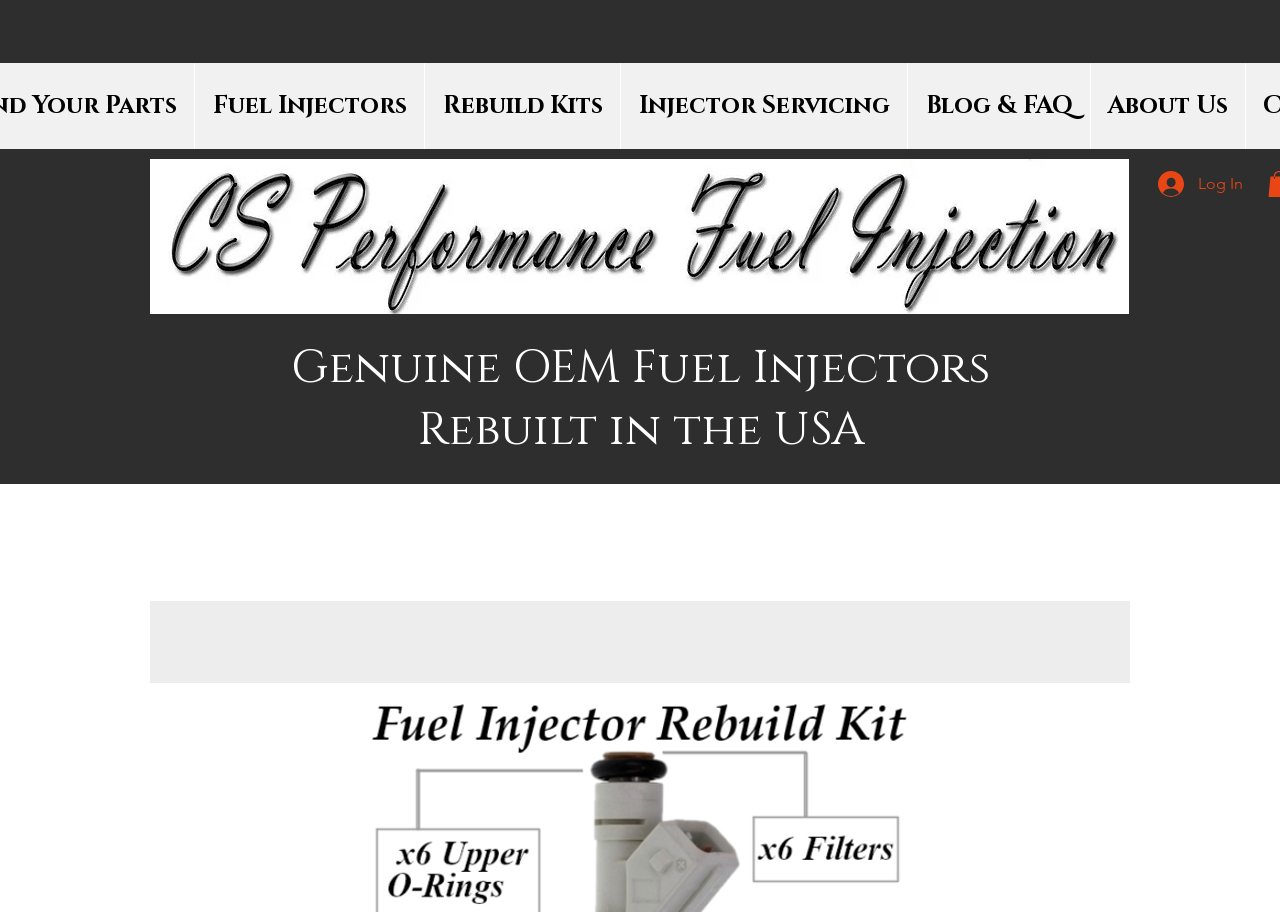Can you determine the main header of this webpage?

Genuine OEM Fuel Injectors
Rebuilt in the USA